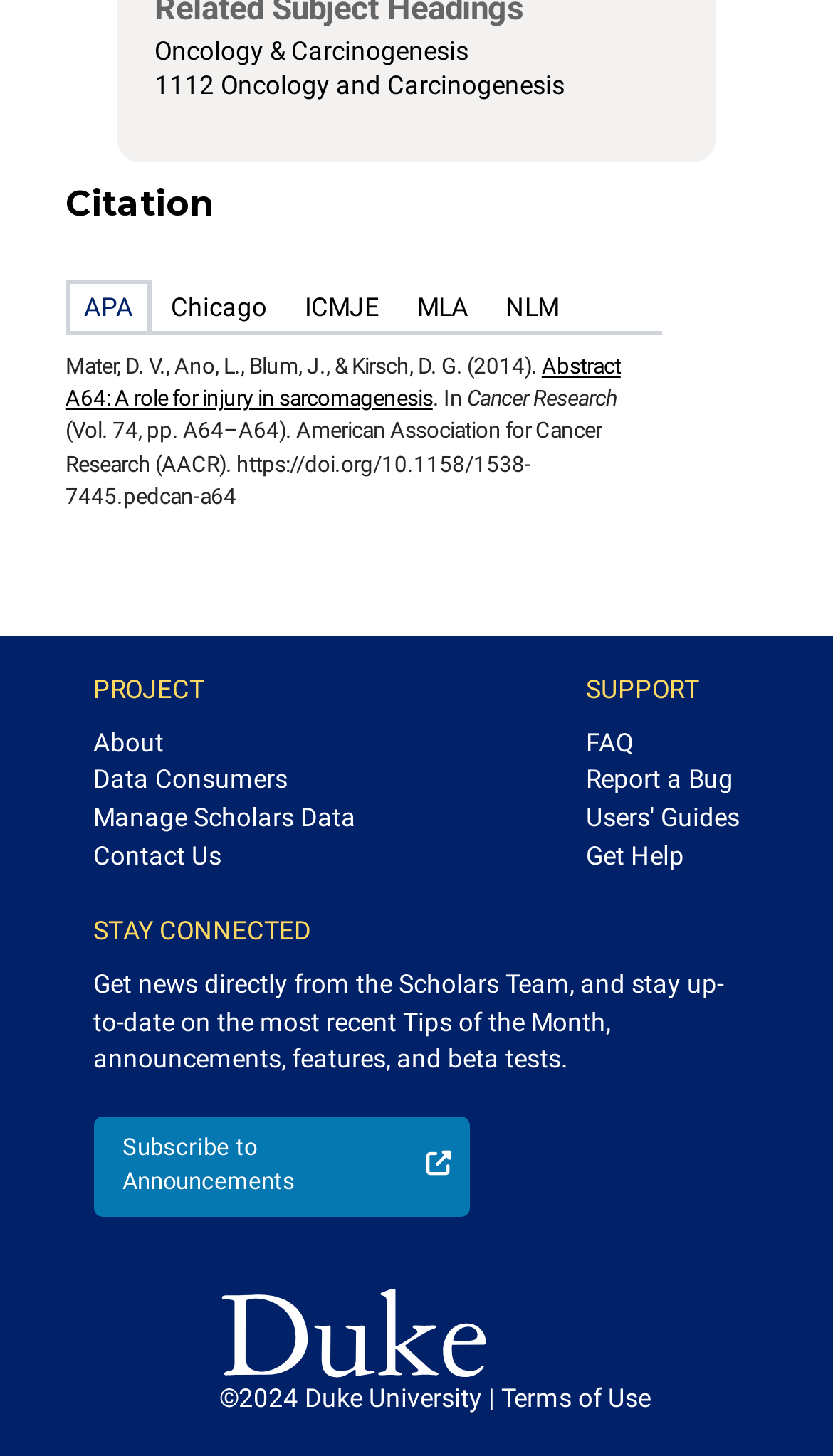Consider the image and give a detailed and elaborate answer to the question: 
What is the name of the university associated with this webpage?

I found the name of the university by looking at the text content of the static text element '©2024 Duke University |' located at the bottom of the webpage. This text suggests that the webpage is owned or affiliated with Duke University.